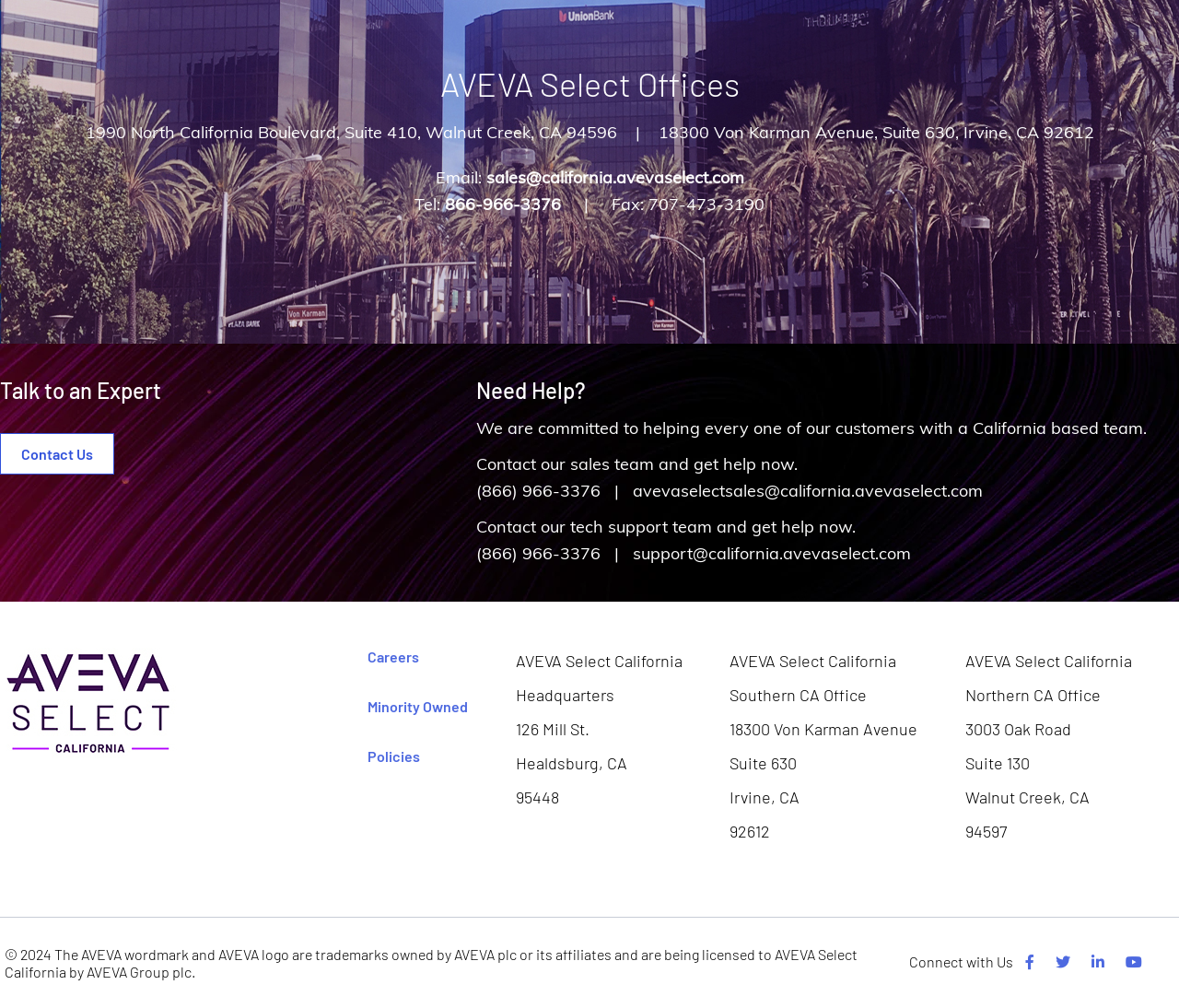What is the fax number?
Give a detailed response to the question by analyzing the screenshot.

I found the fax number by looking at the section of the webpage that lists the contact information. The fax number is 707-473-3190, which is listed next to the 'Fax:' label.